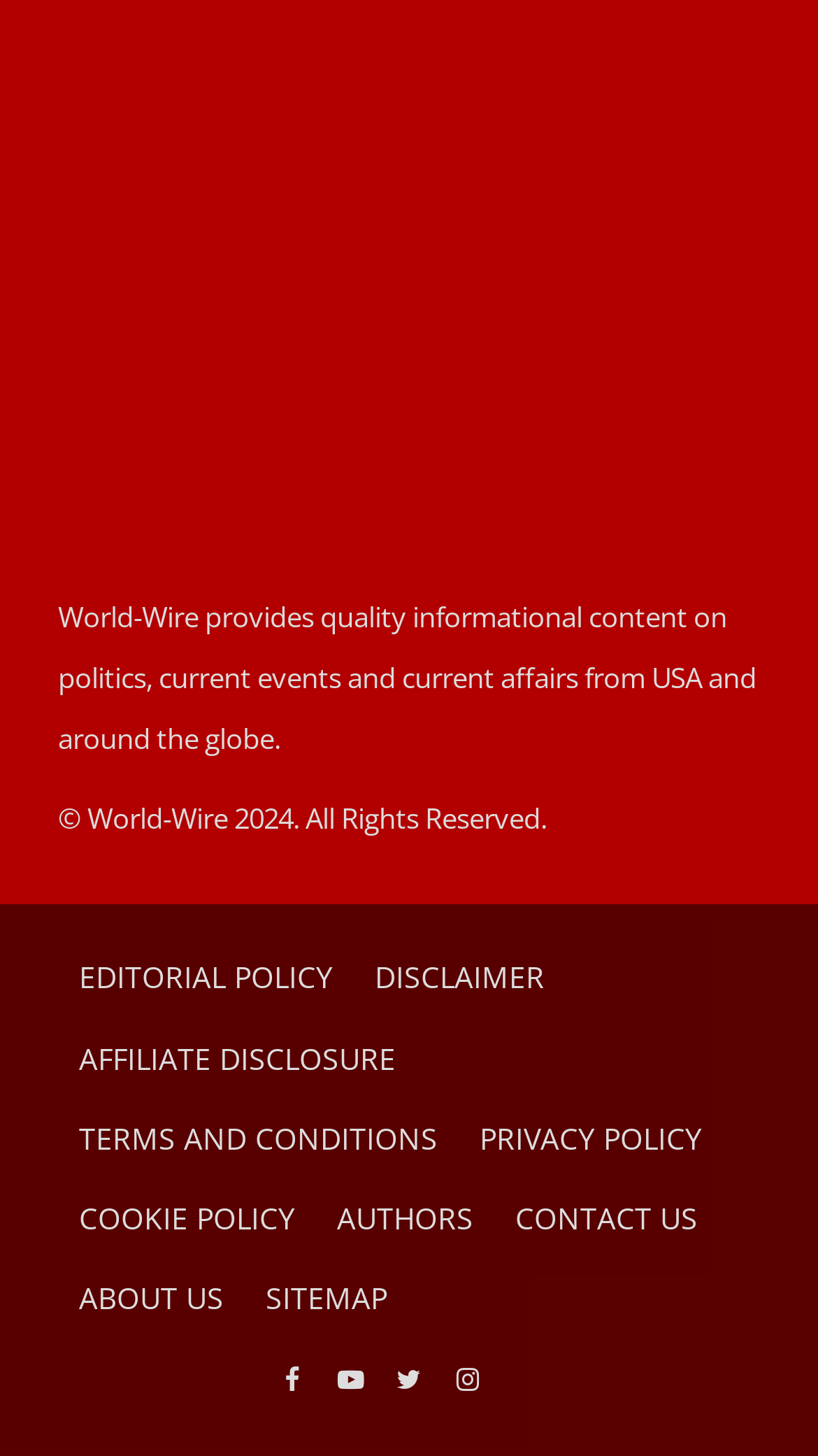Provide the bounding box coordinates of the HTML element described as: "Terms And Conditions". The bounding box coordinates should be four float numbers between 0 and 1, i.e., [left, top, right, bottom].

[0.071, 0.755, 0.56, 0.81]